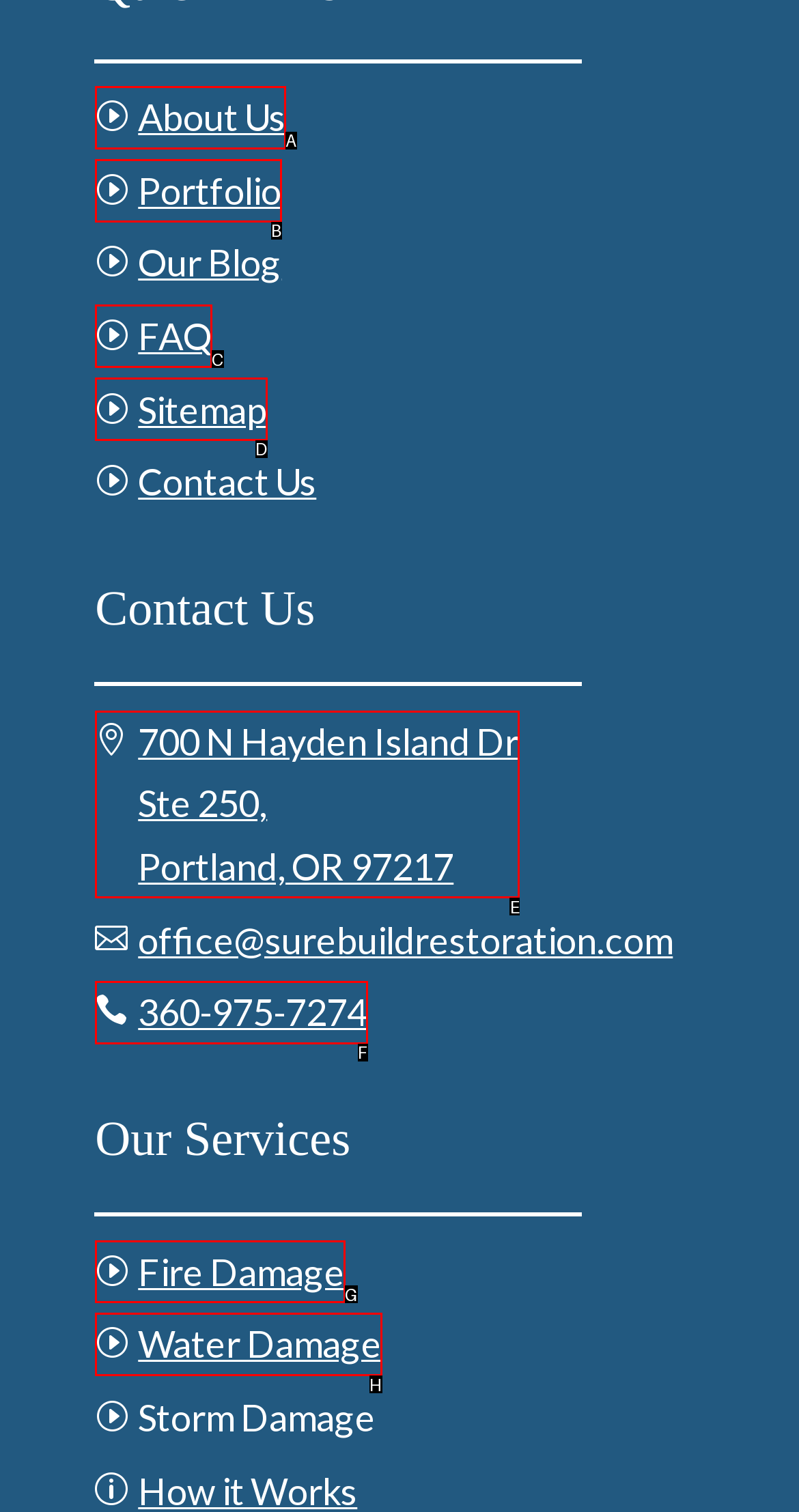Identify the correct choice to execute this task: view contact information
Respond with the letter corresponding to the right option from the available choices.

E